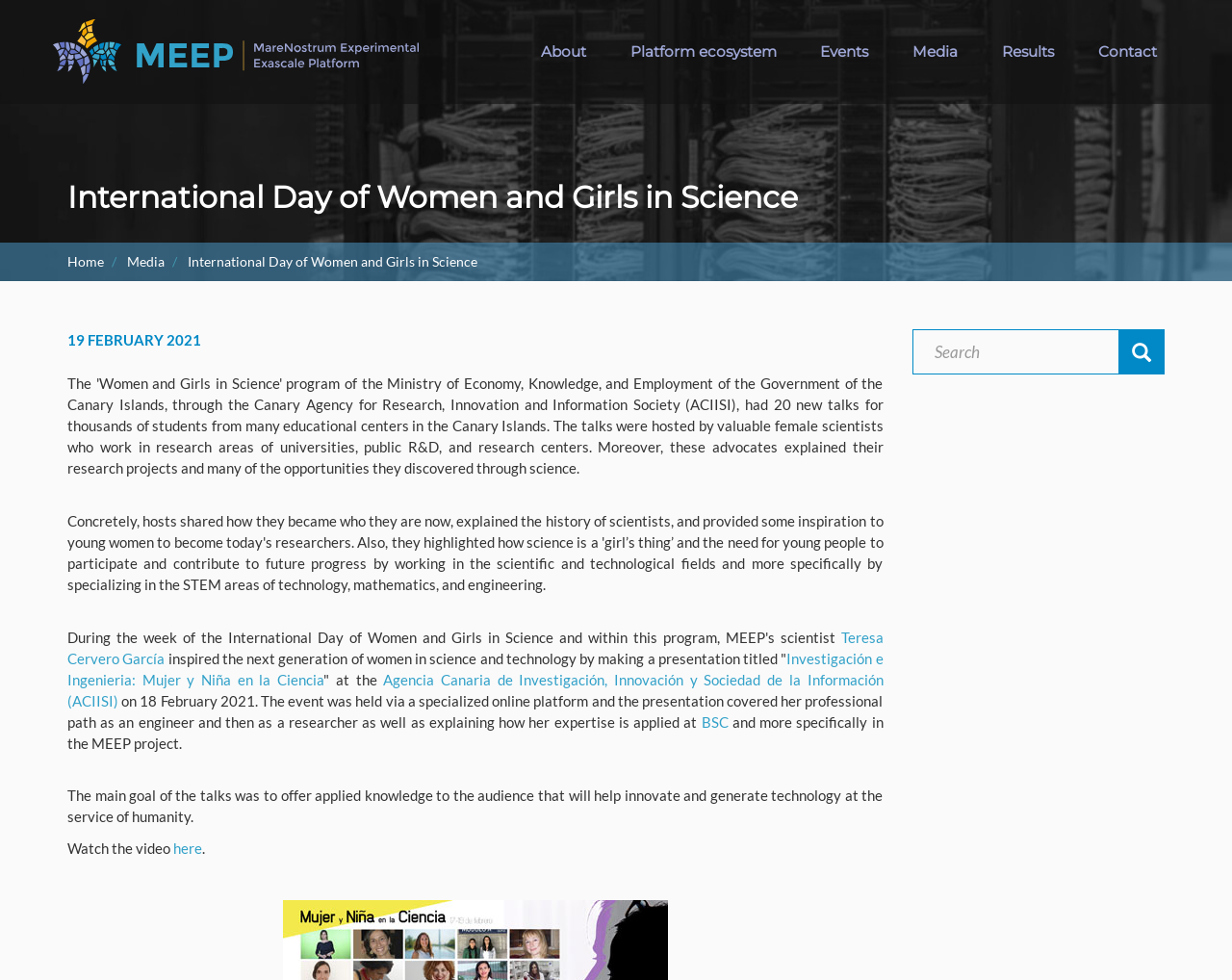Please provide the bounding box coordinates for the element that needs to be clicked to perform the instruction: "Go to BibleAsk homepage". The coordinates must consist of four float numbers between 0 and 1, formatted as [left, top, right, bottom].

None